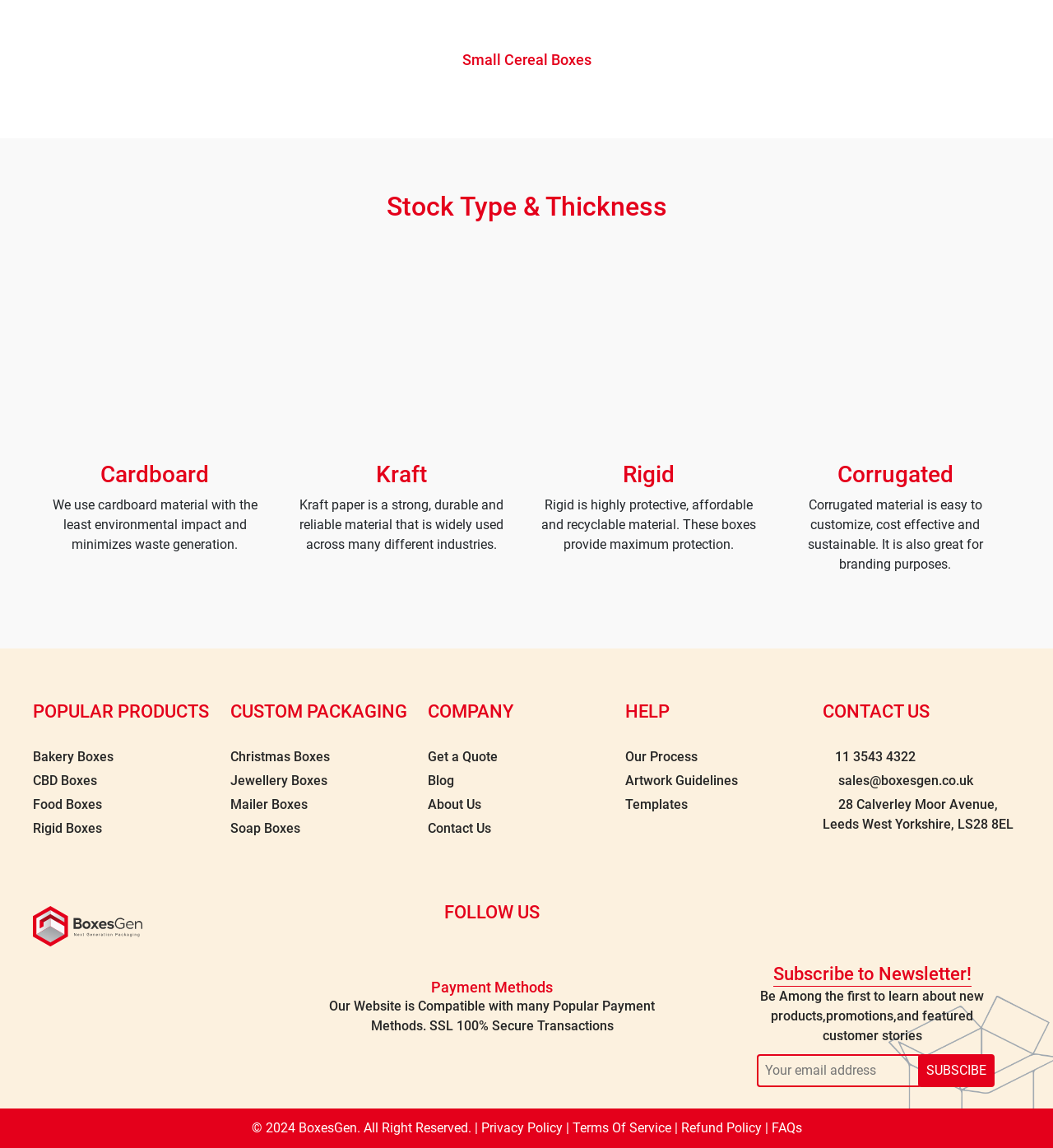What is the purpose of Rigid material?
Respond to the question with a single word or phrase according to the image.

Highly protective, affordable, and recyclable